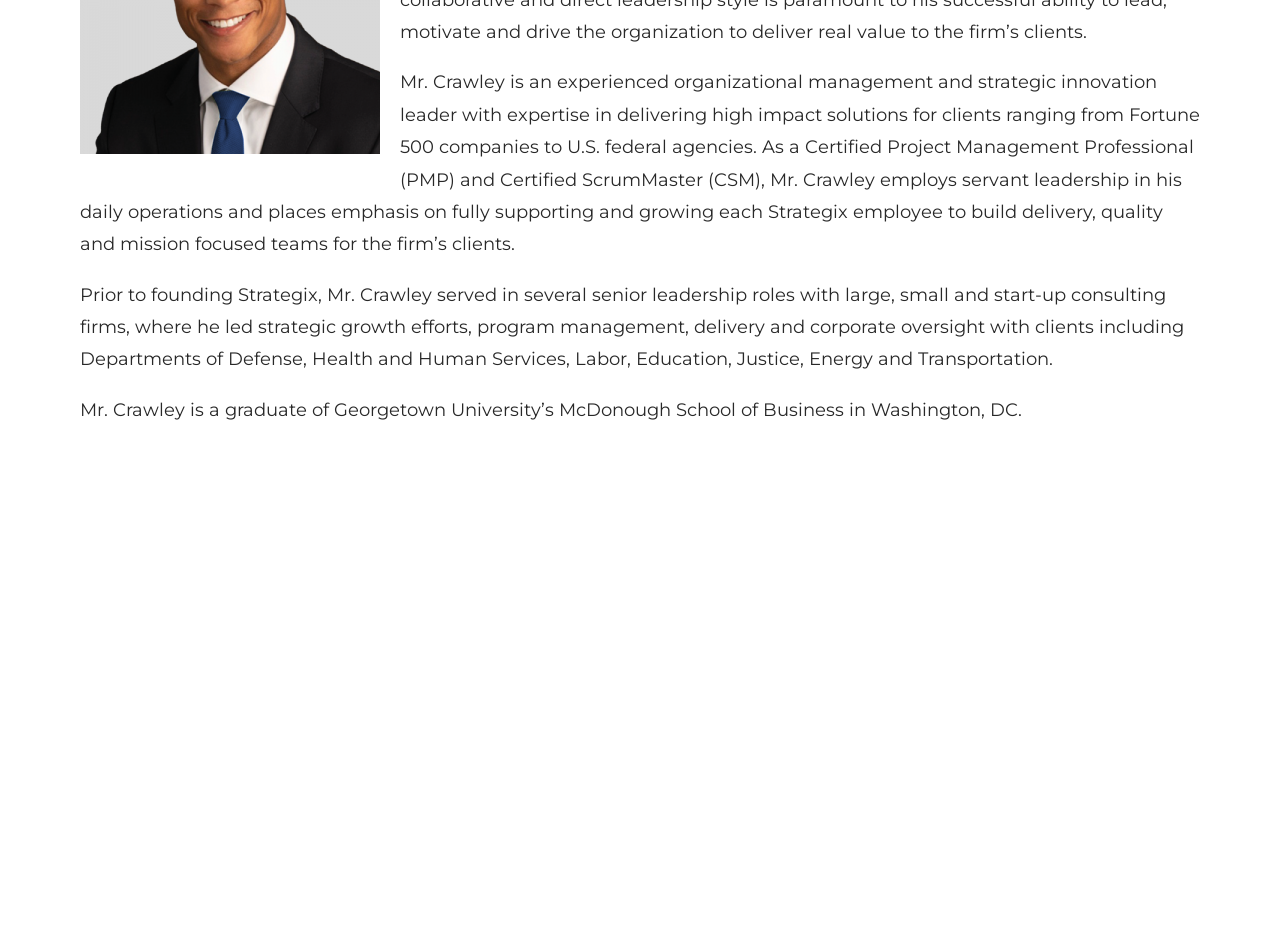Locate the bounding box of the UI element described in the following text: "Small Business Set Asides".

[0.034, 0.672, 0.102, 0.774]